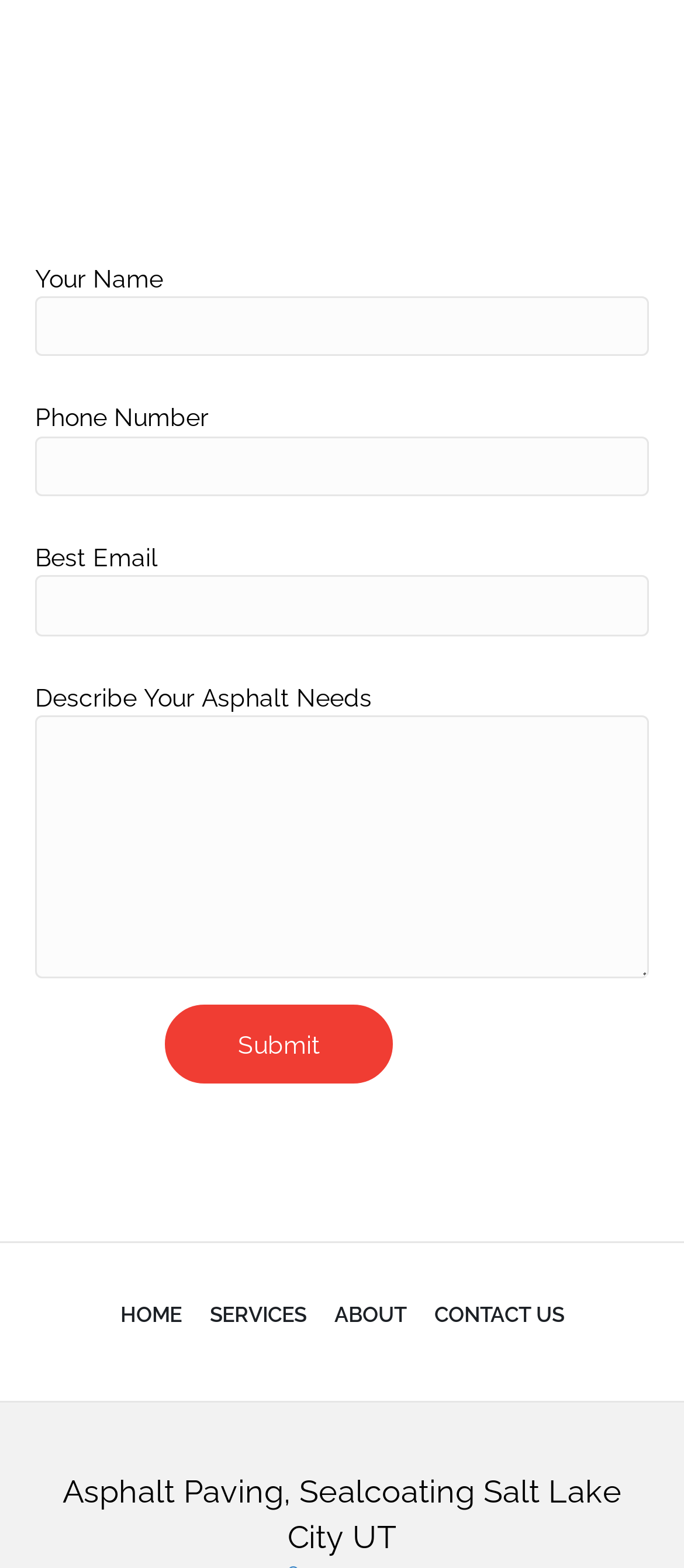Find and provide the bounding box coordinates for the UI element described here: "name="your-email"". The coordinates should be given as four float numbers between 0 and 1: [left, top, right, bottom].

[0.051, 0.367, 0.949, 0.405]